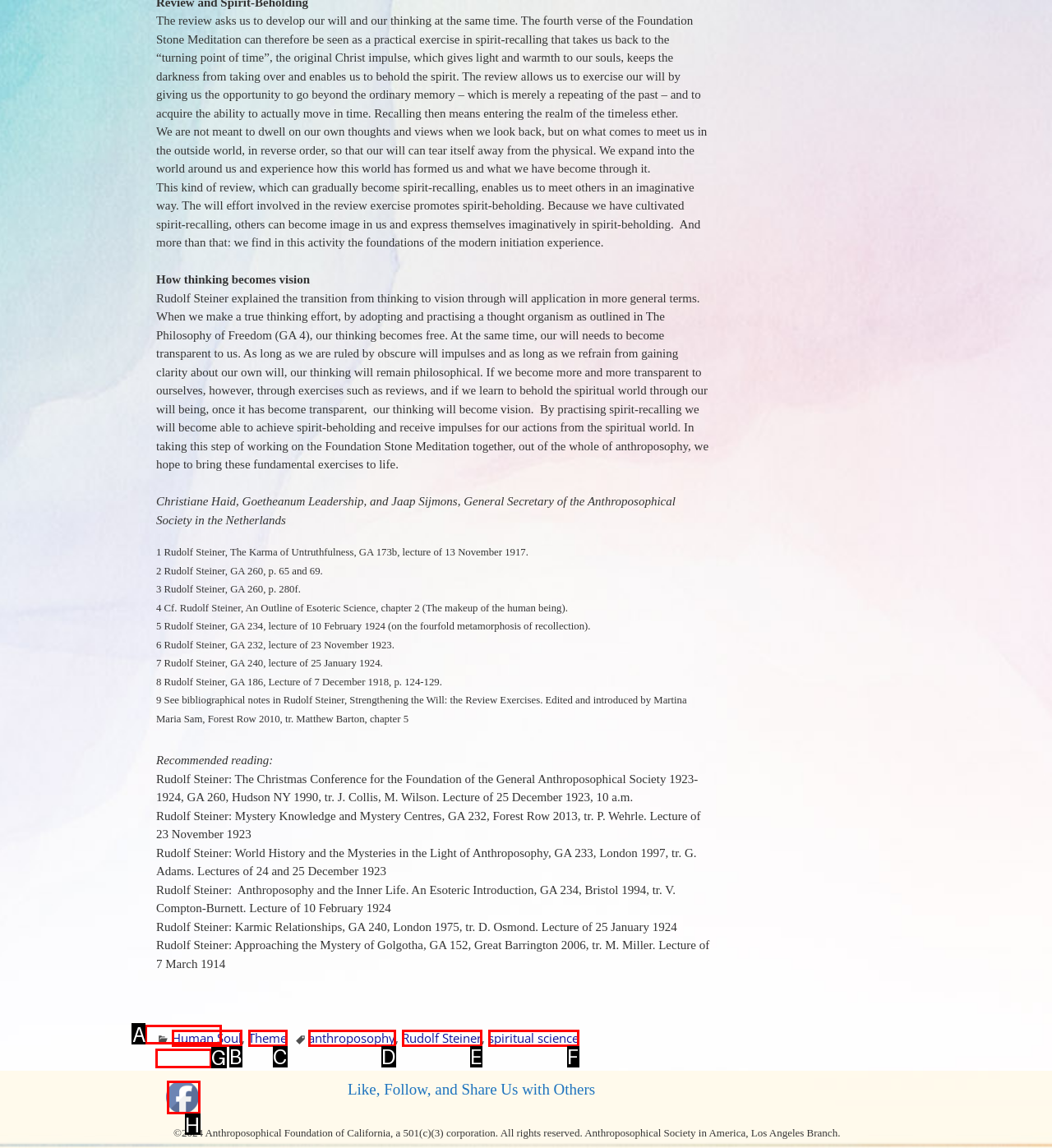Choose the HTML element that needs to be clicked for the given task: Share the webpage on Facebook Respond by giving the letter of the chosen option.

G